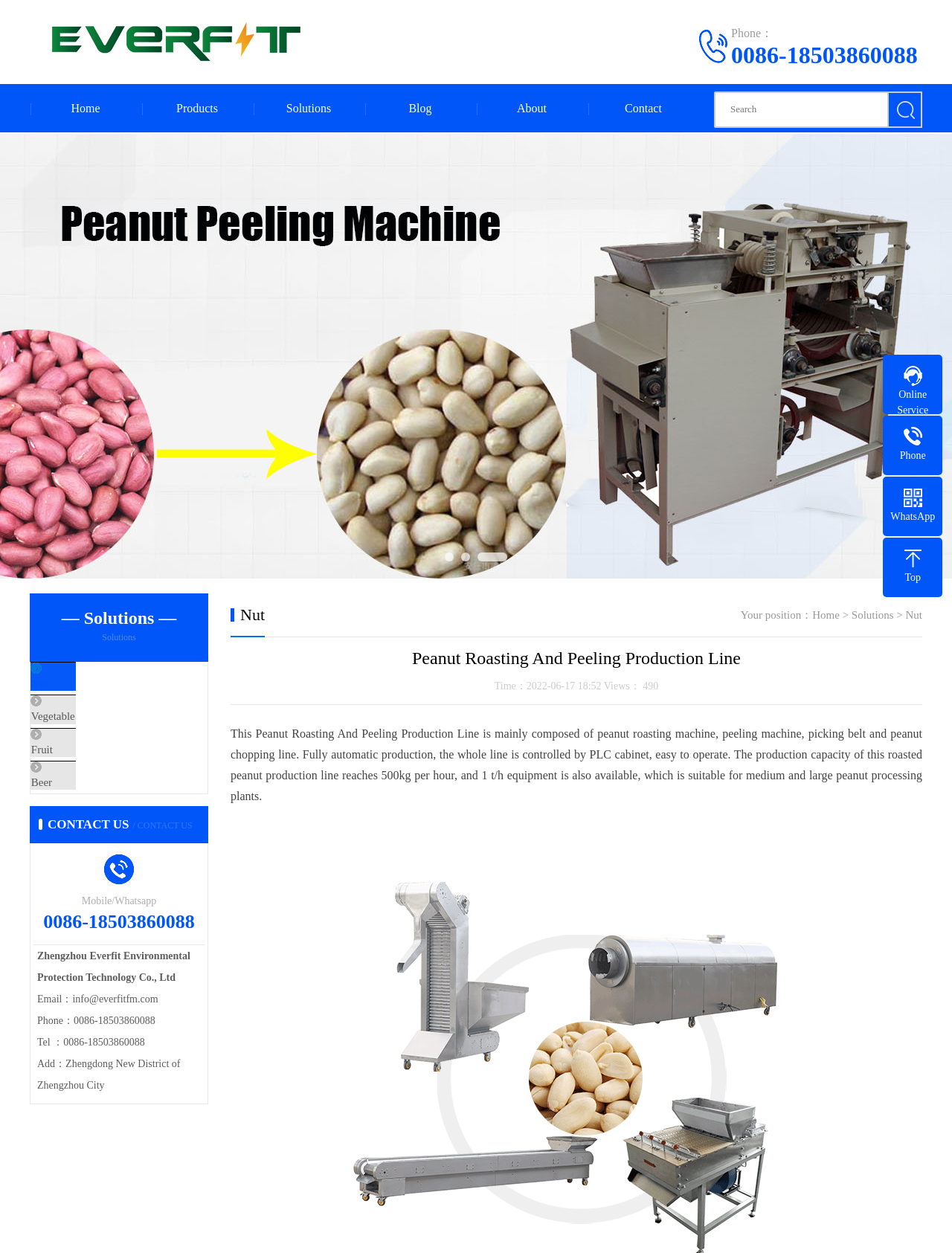Locate the bounding box coordinates of the area you need to click to fulfill this instruction: 'Click the 'Home' link'. The coordinates must be in the form of four float numbers ranging from 0 to 1: [left, top, right, bottom].

[0.031, 0.067, 0.148, 0.106]